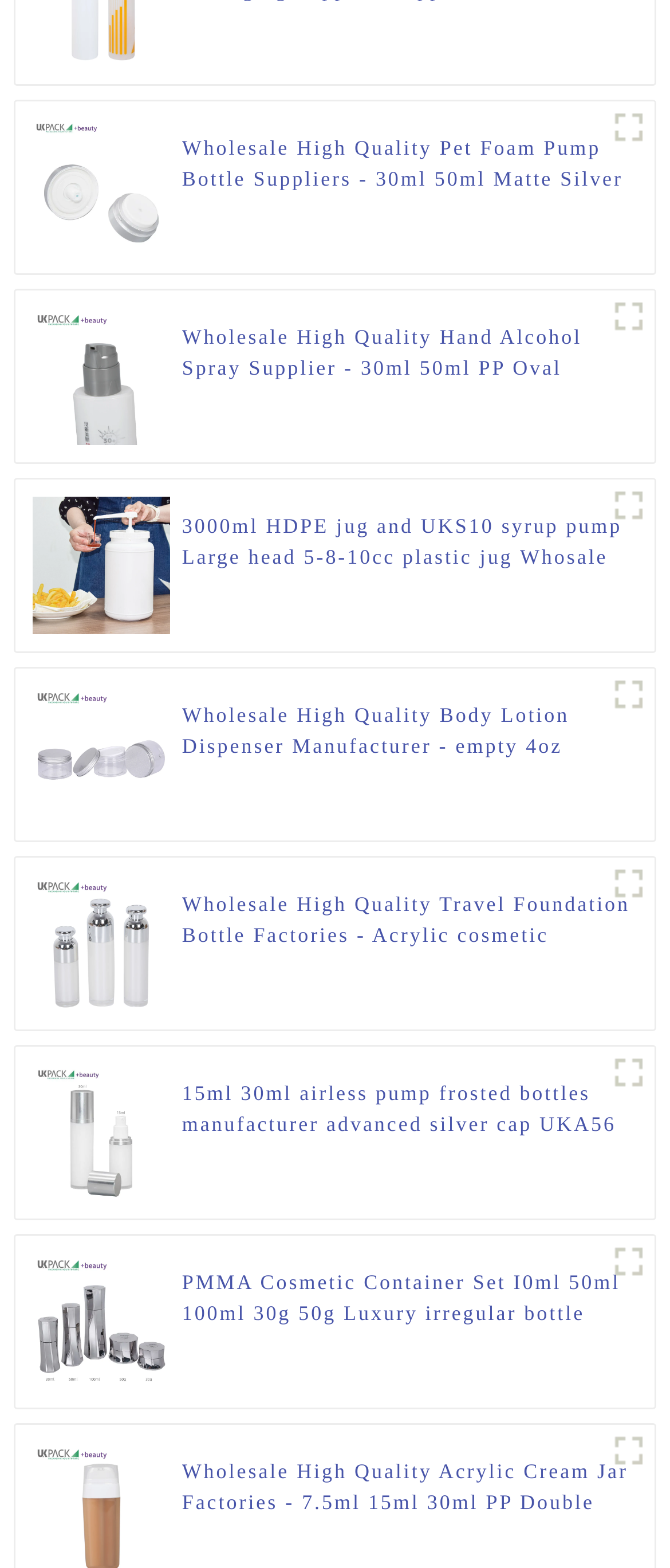Locate the bounding box coordinates of the region to be clicked to comply with the following instruction: "View Wholesale High Quality Pet Foam Pump Bottle Suppliers". The coordinates must be four float numbers between 0 and 1, in the form [left, top, right, bottom].

[0.048, 0.111, 0.254, 0.126]